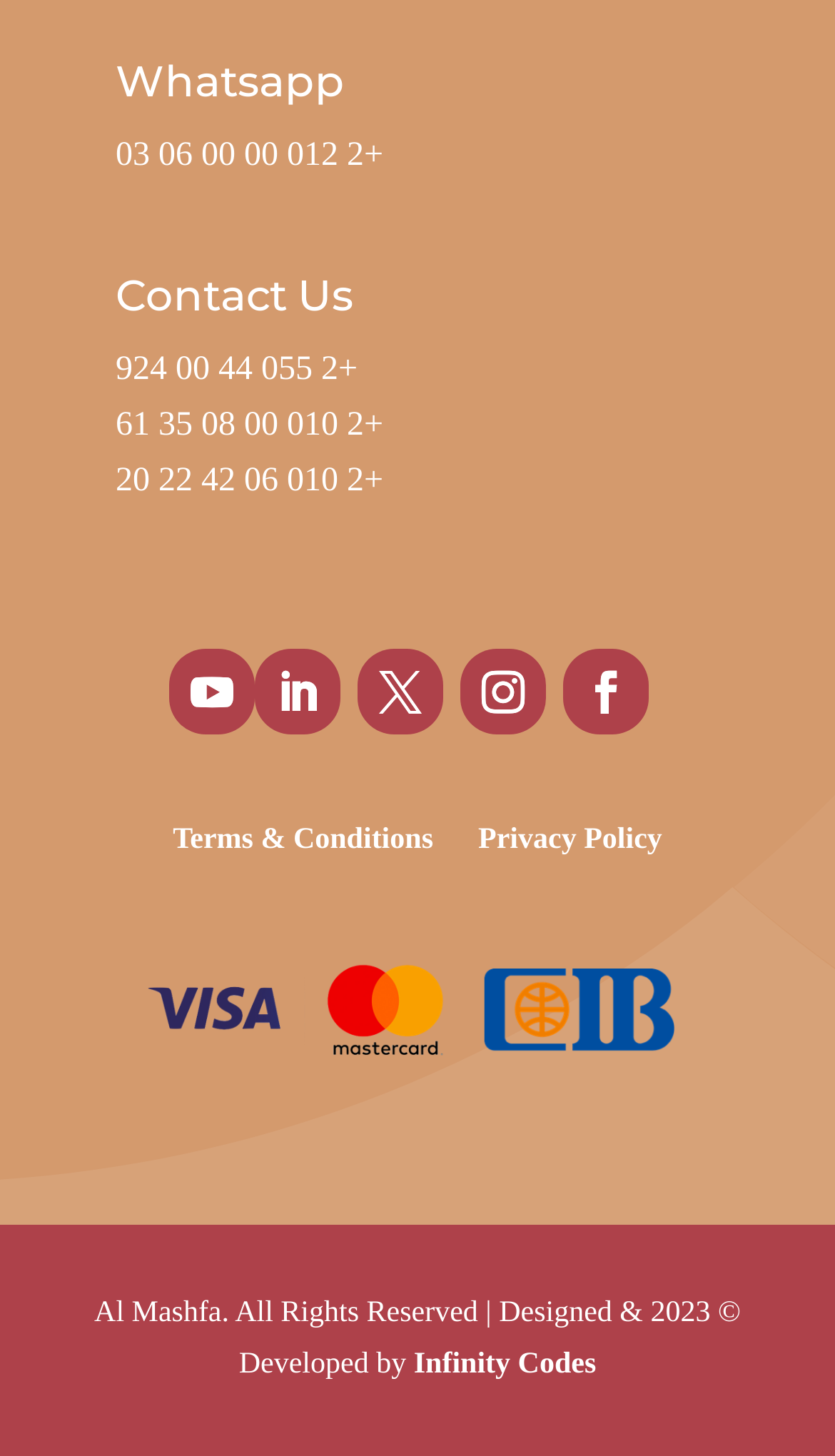Predict the bounding box coordinates for the UI element described as: "Terms & Conditions". The coordinates should be four float numbers between 0 and 1, presented as [left, top, right, bottom].

[0.207, 0.566, 0.519, 0.588]